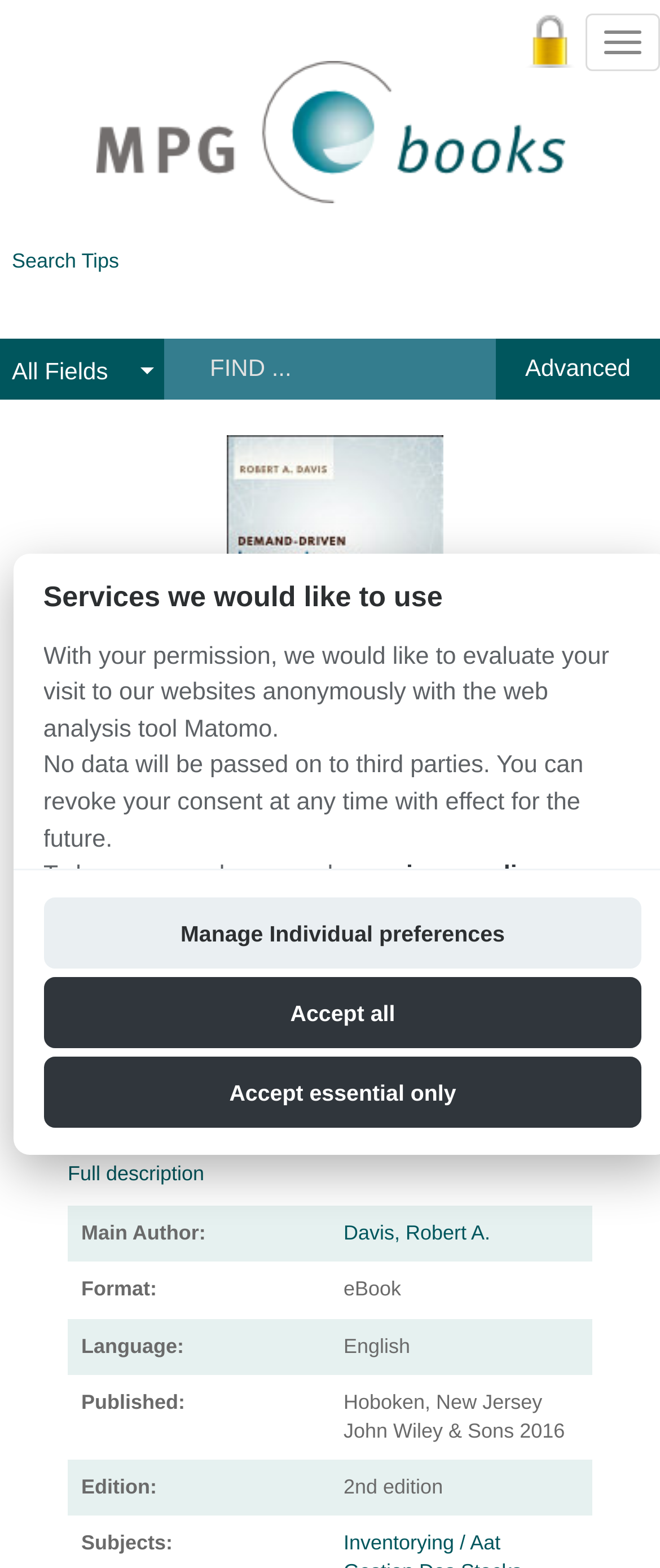Who is the main author of the book?
Answer the question with a single word or phrase derived from the image.

Davis, Robert A.